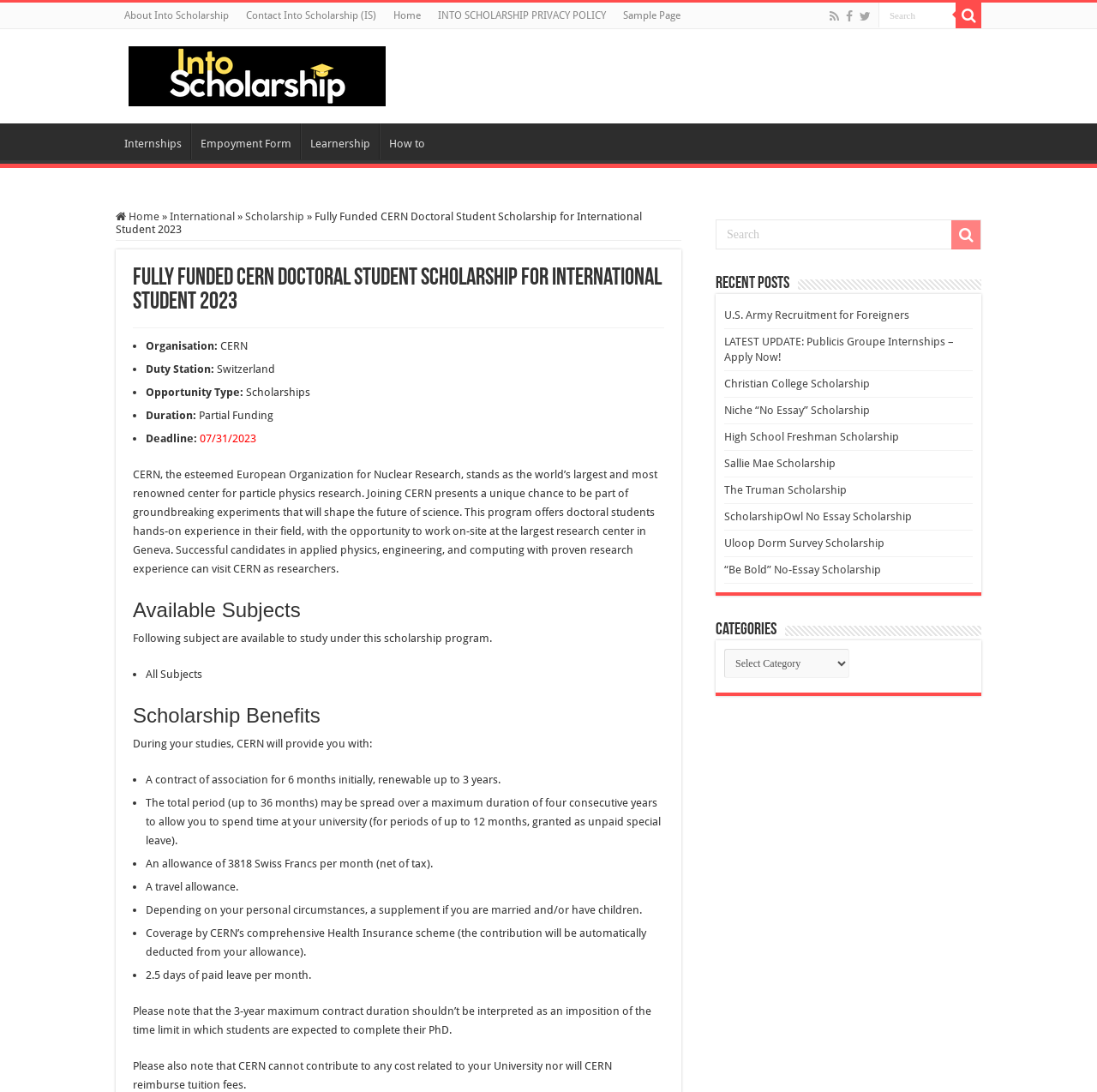What is the name of the organization offering the scholarship?
Relying on the image, give a concise answer in one word or a brief phrase.

CERN